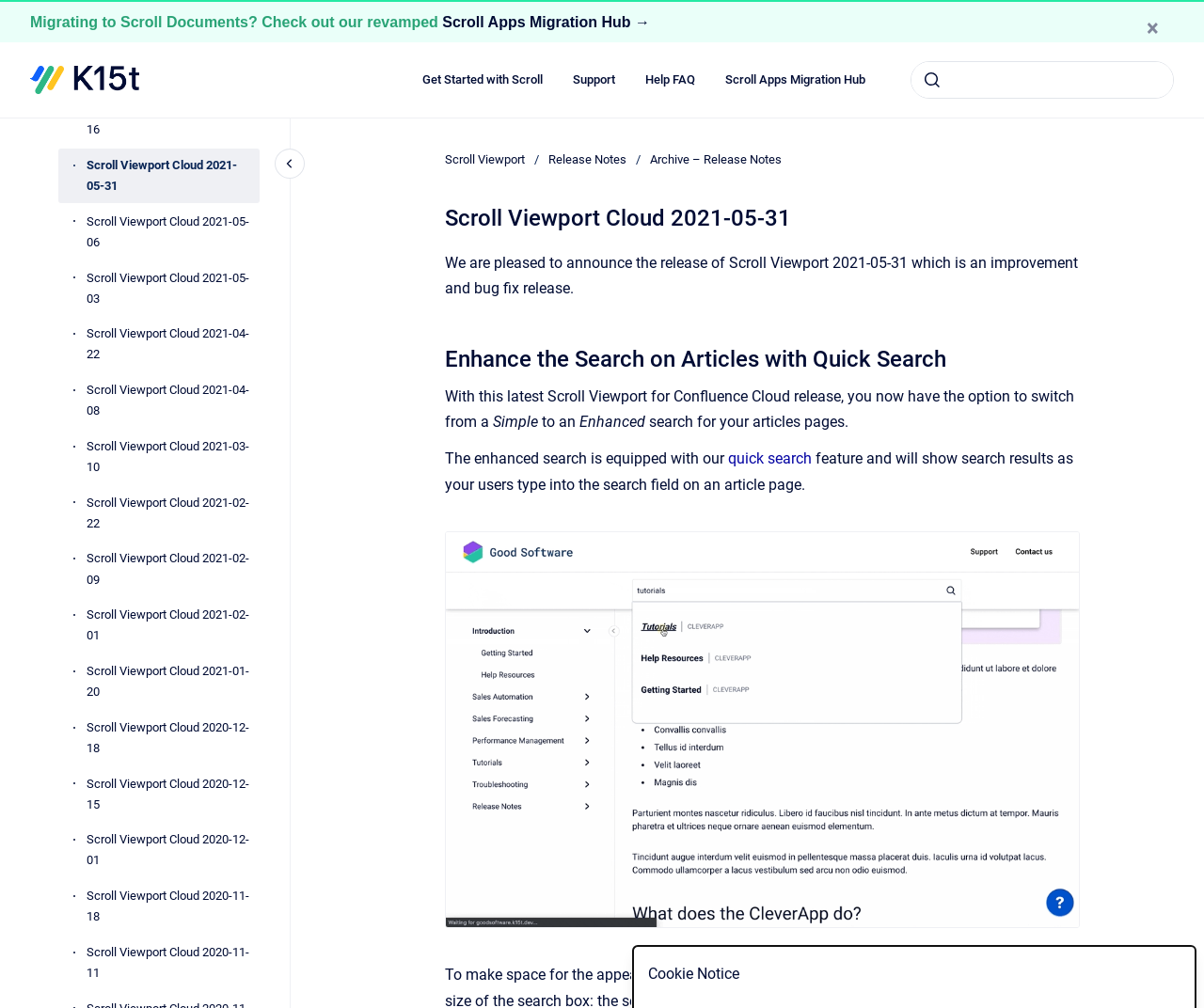Locate the bounding box coordinates of the area you need to click to fulfill this instruction: 'Search for articles'. The coordinates must be in the form of four float numbers ranging from 0 to 1: [left, top, right, bottom].

[0.756, 0.061, 0.975, 0.098]